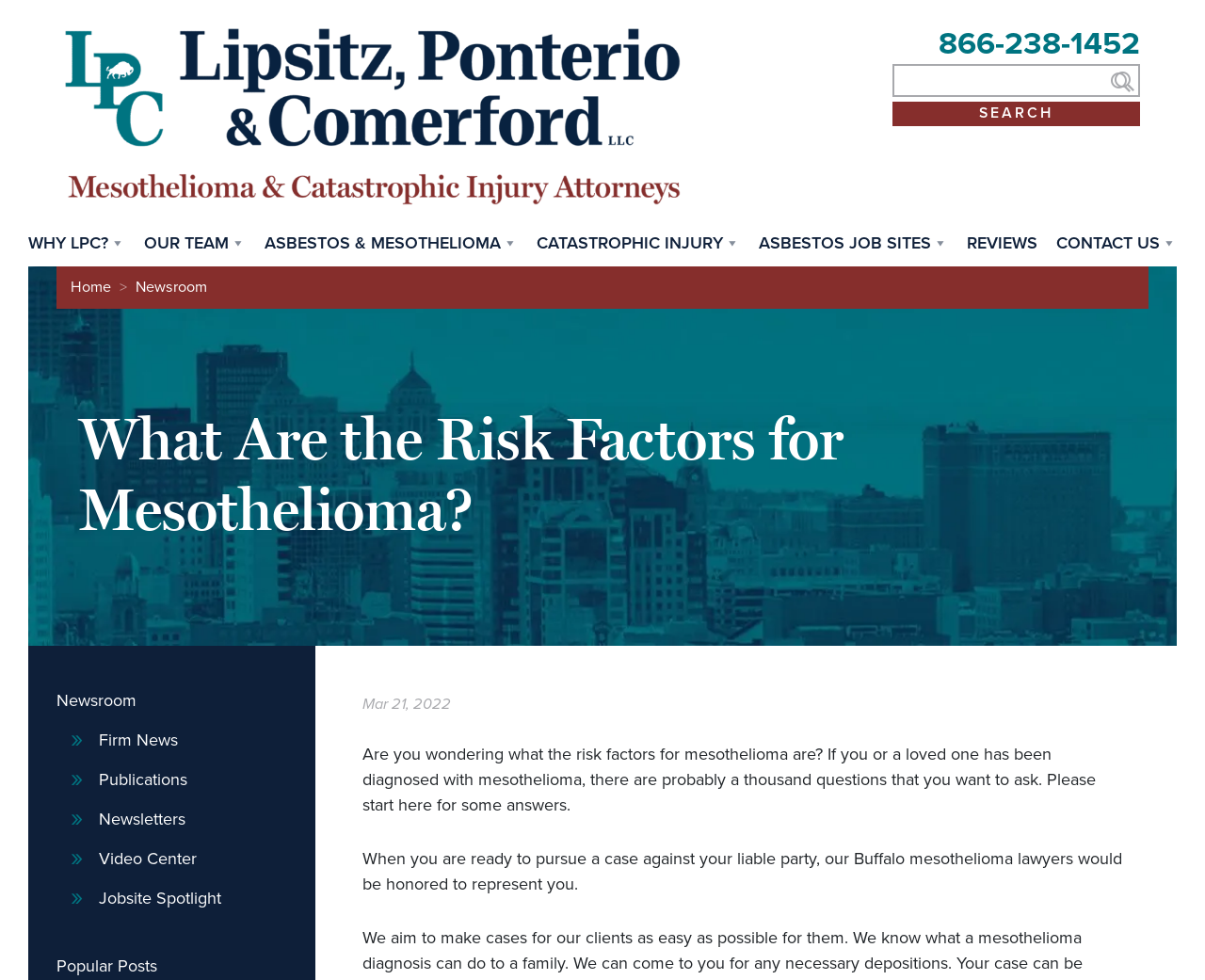Please specify the bounding box coordinates of the area that should be clicked to accomplish the following instruction: "Get directions using the 'Get Direction' link". The coordinates should consist of four float numbers between 0 and 1, i.e., [left, top, right, bottom].

None